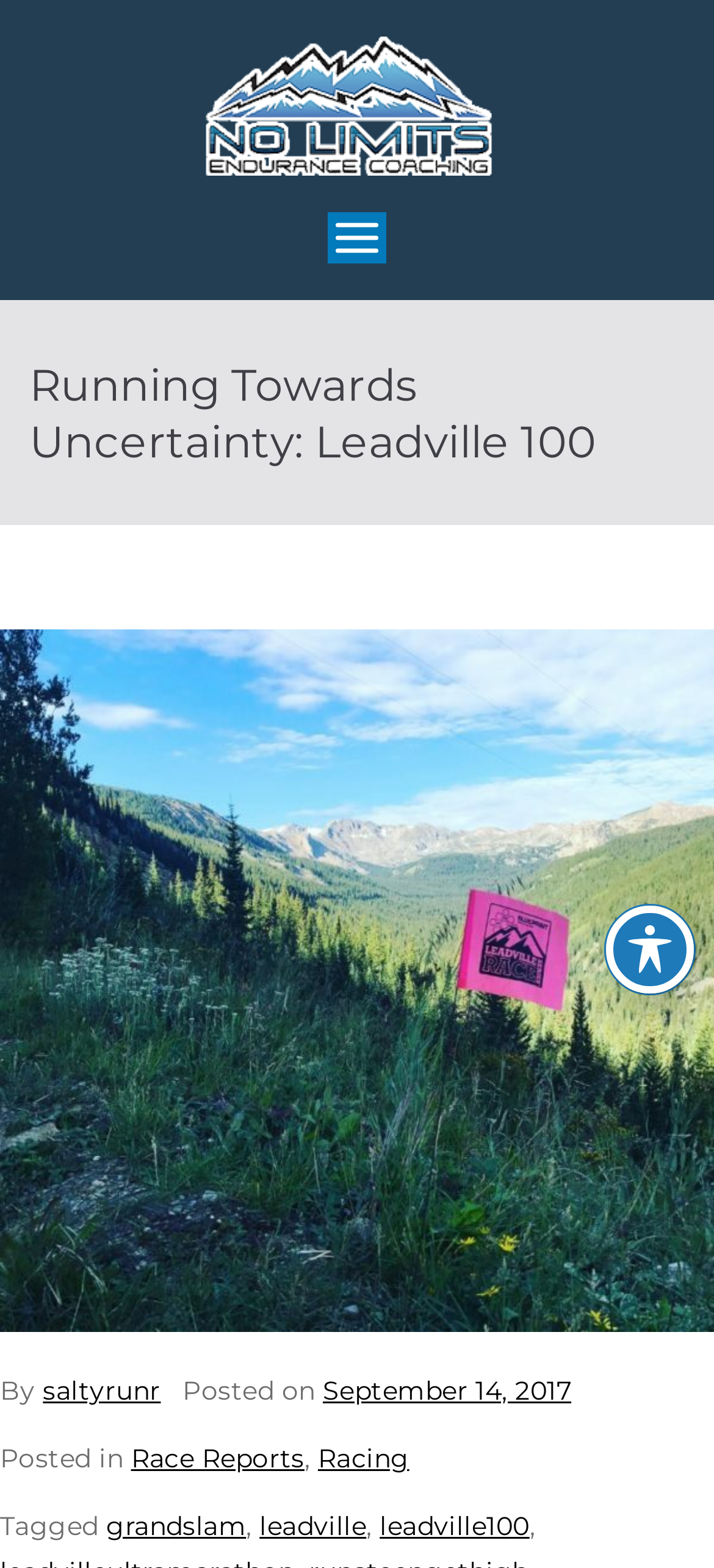What is the category of the race report?
Using the screenshot, give a one-word or short phrase answer.

Race Reports